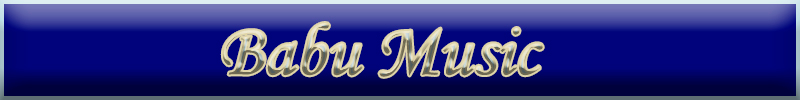Use a single word or phrase to answer the question:
What is the style of the font used in the banner?

stylish